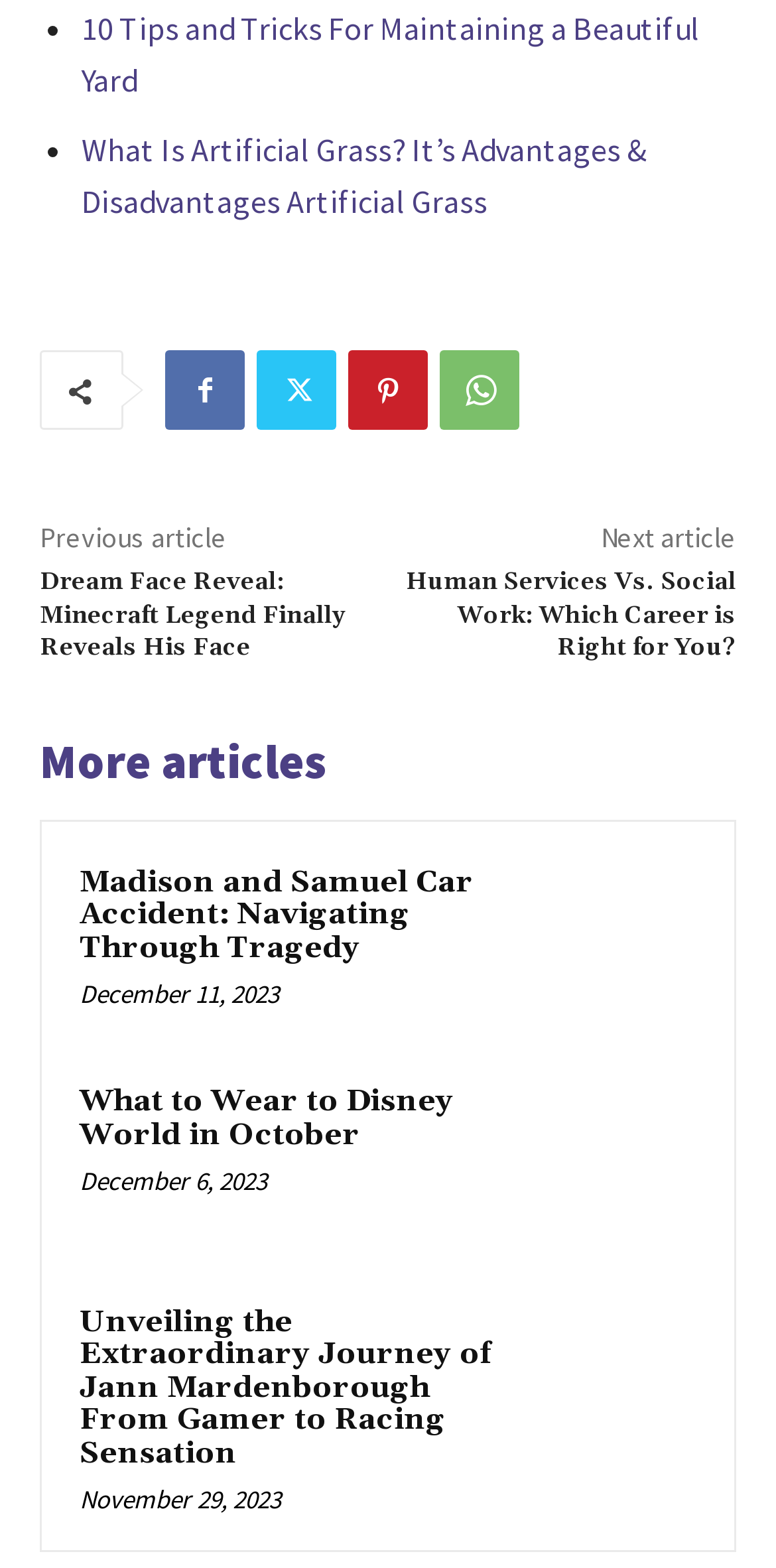What is the date of the latest article?
Using the visual information, respond with a single word or phrase.

December 11, 2023